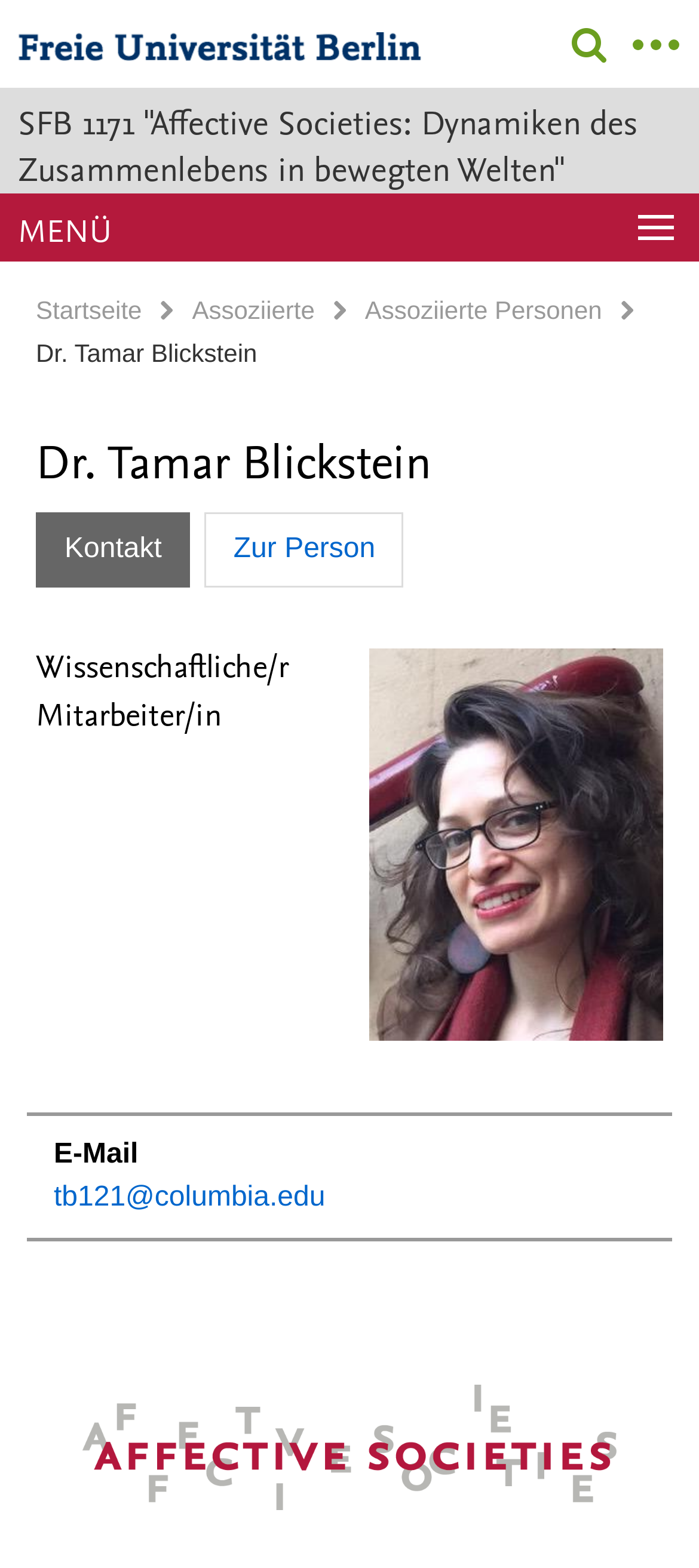Refer to the image and provide an in-depth answer to the question: 
What is the email address of Dr. Tamar Blickstein?

I found a link element with bounding box coordinates [0.077, 0.754, 0.465, 0.774] and its text content is 'tb121@columbia.edu', which is likely the email address of Dr. Tamar Blickstein.